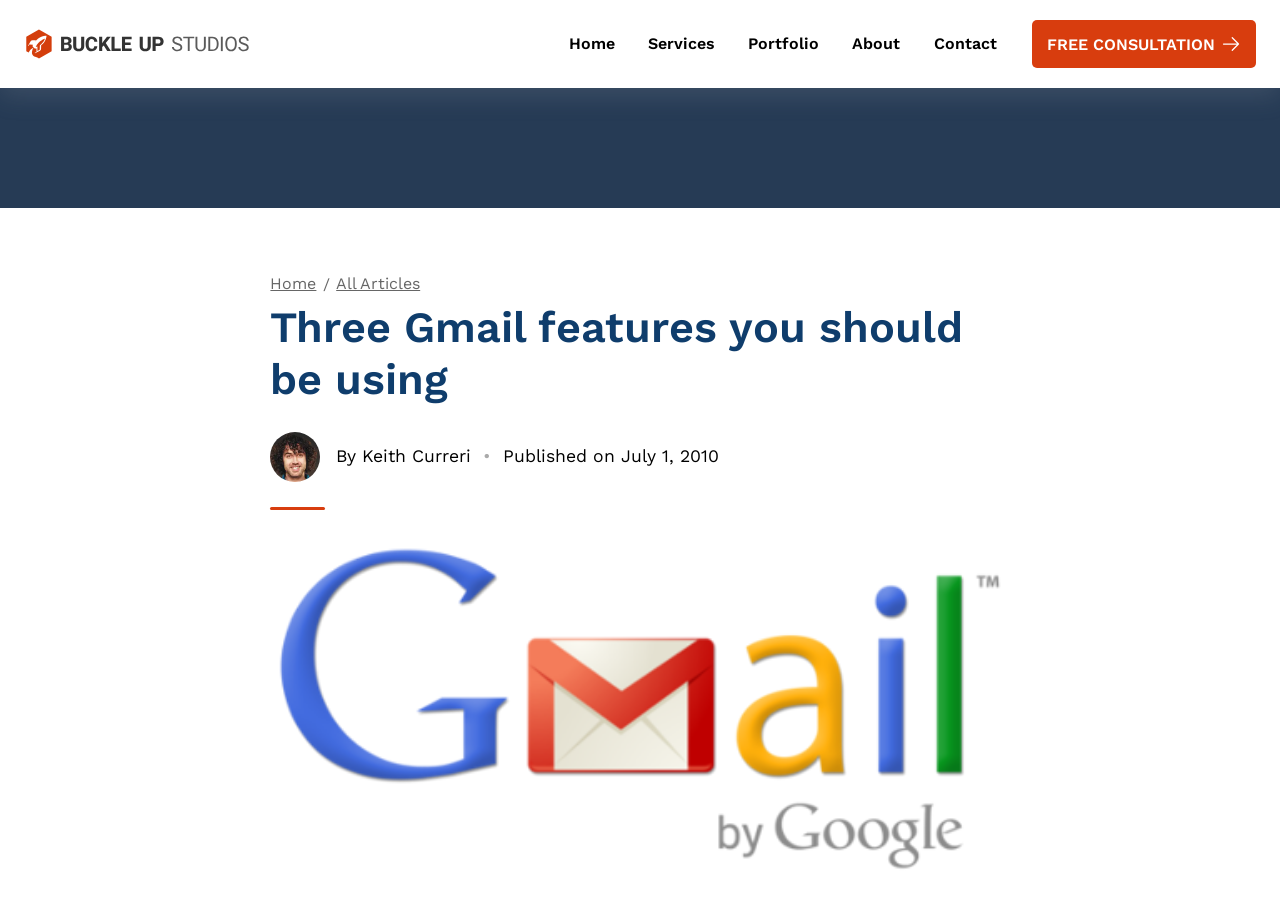Convey a detailed summary of the webpage, mentioning all key elements.

The webpage is about an article titled "Three Gmail features you should be using" from Buckle Up Studios. At the top left corner, there is a link to skip to the main content. Below it, there is a navigation menu with links to "Home", "Services", "Portfolio", "About", and "Contact". 

On the top right corner, there is a prominent call-to-action link for a "FREE CONSULTATION". This link also contains a sub-menu with links to "Home" and "All Articles", separated by a slash. 

The main content of the article starts with a heading "Three Gmail features you should be using" followed by an image of the author, Keith Curreri, and his publication details, including the date "July 1, 2010". 

Below the author's information, there is a large image of the Gmail logo, which takes up most of the width of the page. The article's content is likely to be below this image, but the exact details are not provided in the accessibility tree.